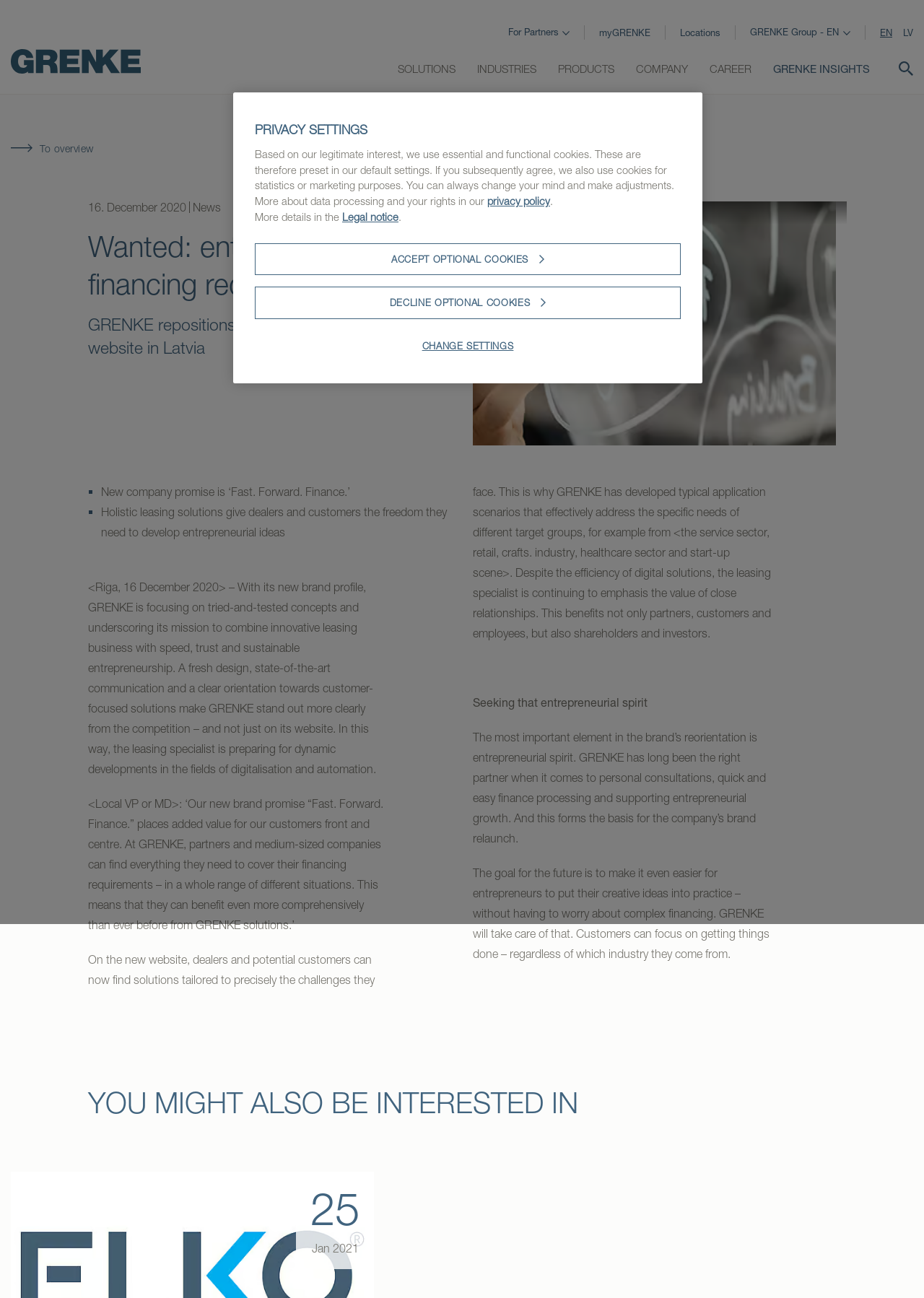Describe every aspect of the webpage comprehensively.

The webpage is the official website of GRENKE, a financial services company. At the top, there is a navigation menu with links to various sections, including "SOLUTIONS", "INDUSTRIES", "PRODUCTS", "COMPANY", "CAREER", and "GRENKE INSIGHTS". Below the navigation menu, there is a banner with a button and a link to "myGRENKE" and "Locations".

The main content of the webpage is divided into two sections. The left section features a series of news articles, with headings and brief summaries. The first article is titled "Wanted: entrepreneurs with financing requirements" and is followed by another article titled "GRENKE repositions brand and launches new website in Latvia". The articles are accompanied by a date, "16. December 2020", and a brief description of the news.

The right section of the webpage features an image and a series of paragraphs describing GRENKE's new brand promise, "Fast. Forward. Finance.", and its focus on supporting entrepreneurs with financing requirements. The text explains how GRENKE's solutions can help dealers and customers develop entrepreneurial ideas and how the company is preparing for dynamic developments in the fields of digitalization and automation.

Below the main content, there is a section titled "YOU MIGHT ALSO BE INTERESTED IN" with a link to another news article. At the bottom of the webpage, there is a cookie banner with a link to the privacy policy and options to accept or decline optional cookies.

Overall, the webpage provides an overview of GRENKE's services and news, with a focus on its new brand promise and its commitment to supporting entrepreneurs.